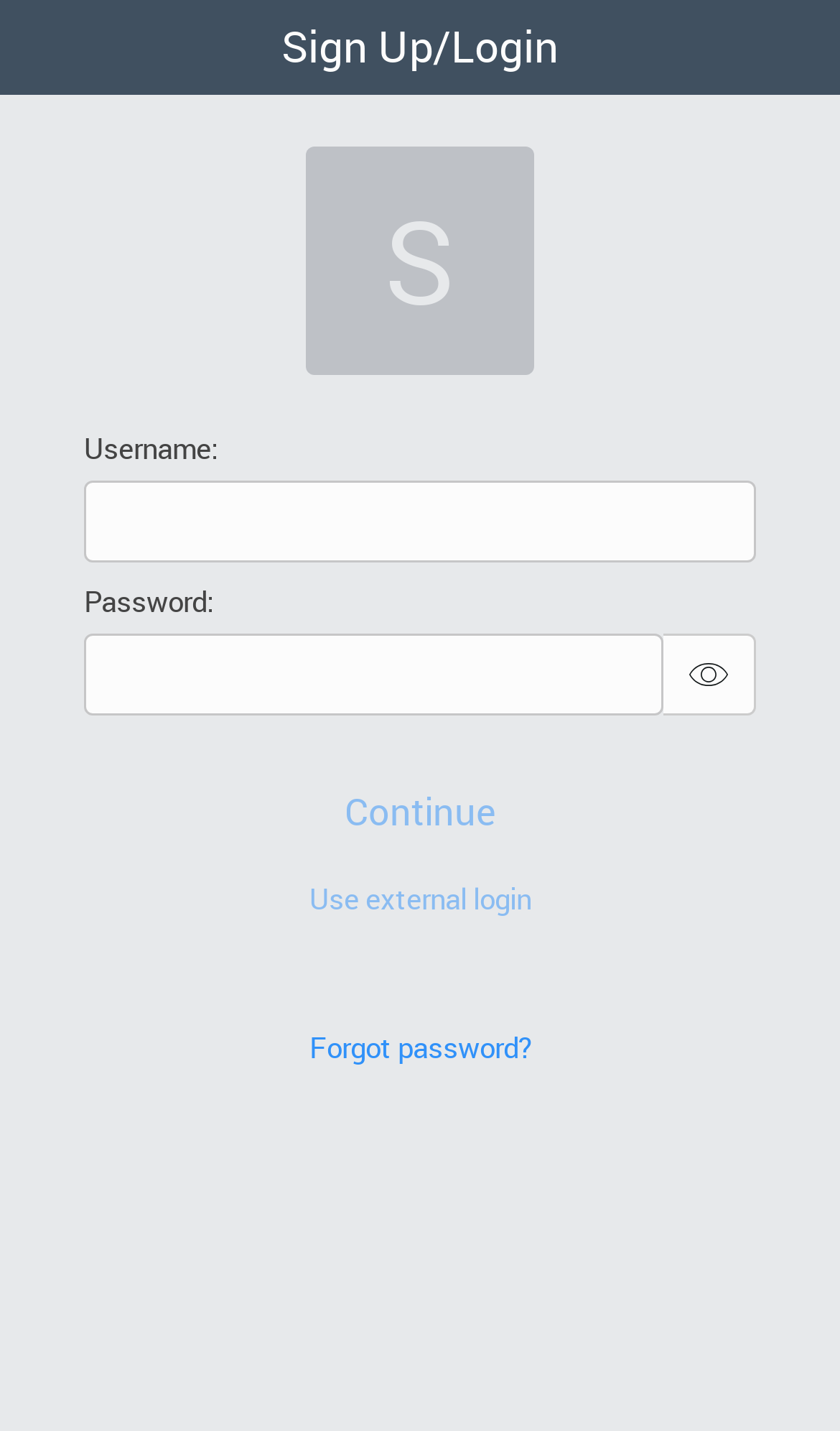Answer the question with a brief word or phrase:
What is the purpose of the 'Show Password' button?

Reveal password